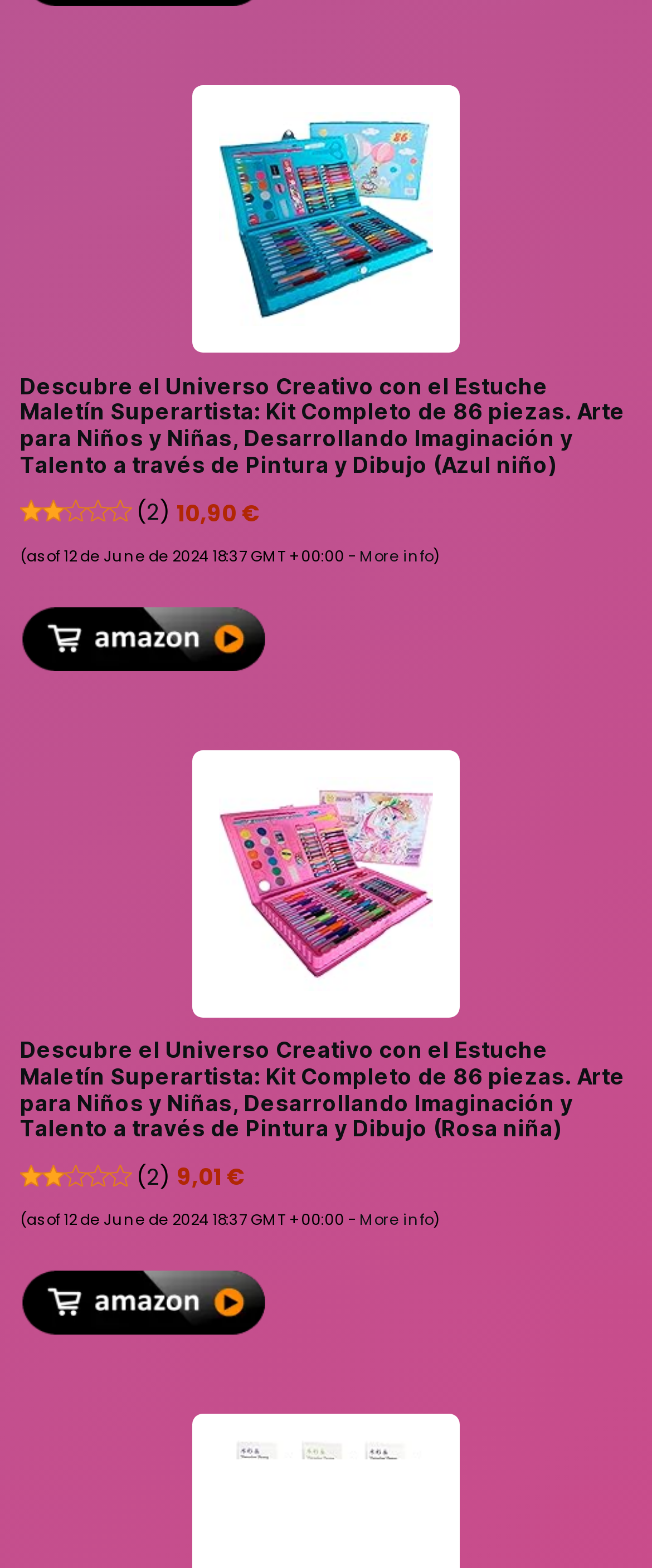Please determine the bounding box coordinates of the element's region to click in order to carry out the following instruction: "Click the link to get more information about the product". The coordinates should be four float numbers between 0 and 1, i.e., [left, top, right, bottom].

[0.551, 0.348, 0.664, 0.362]